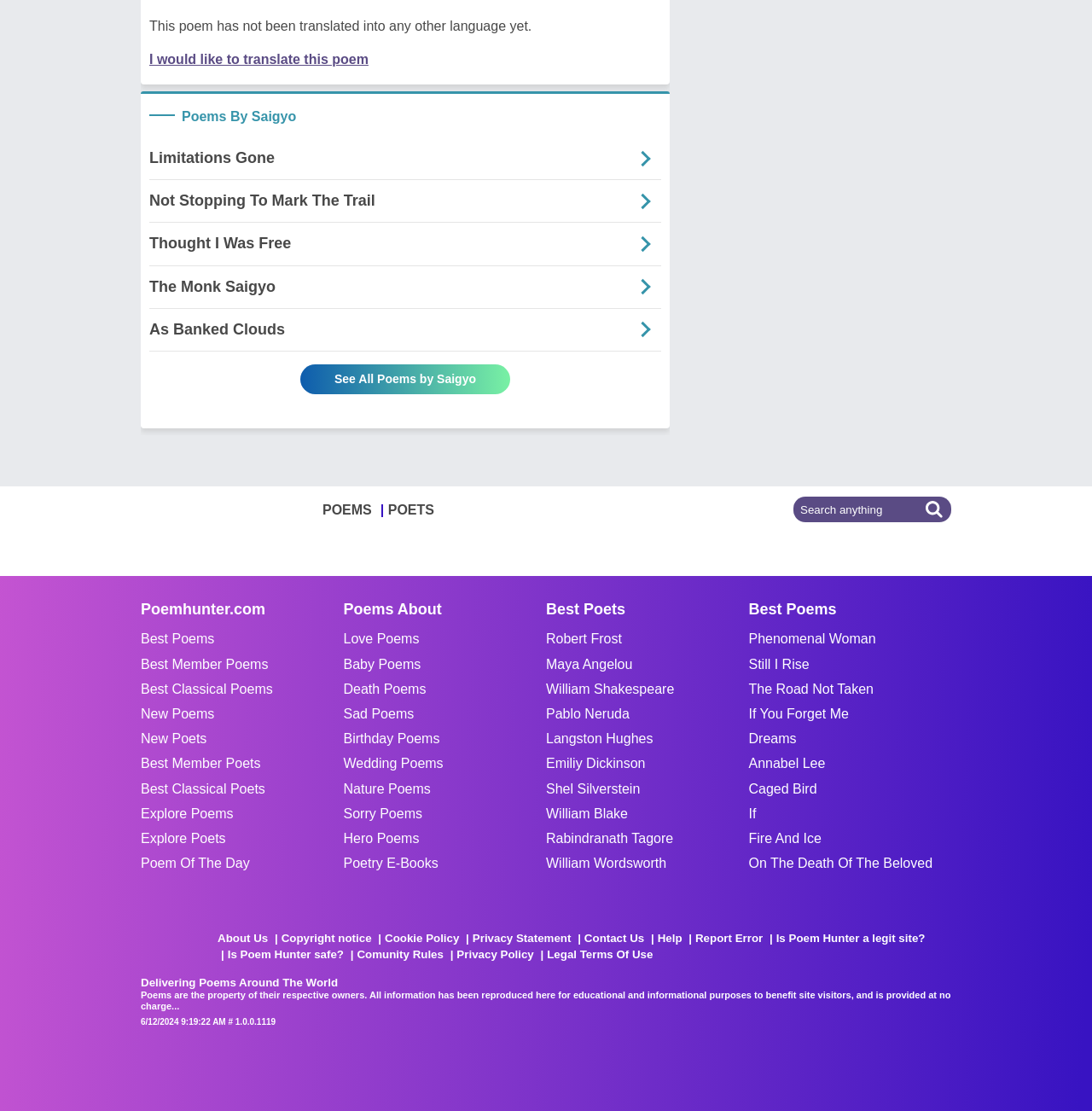Could you locate the bounding box coordinates for the section that should be clicked to accomplish this task: "Translate this poem".

[0.137, 0.046, 0.337, 0.061]